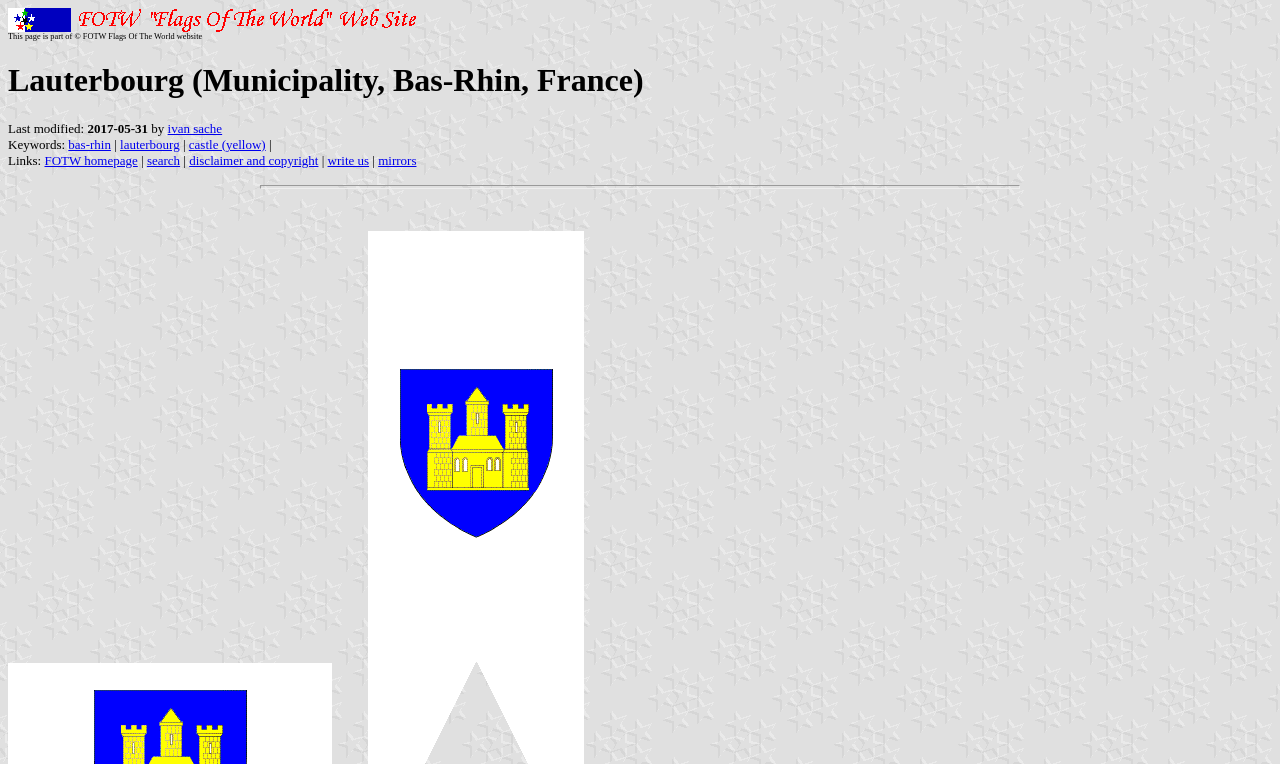Bounding box coordinates are to be given in the format (top-left x, top-left y, bottom-right x, bottom-right y). All values must be floating point numbers between 0 and 1. Provide the bounding box coordinate for the UI element described as: bas-rhin

[0.053, 0.179, 0.087, 0.199]